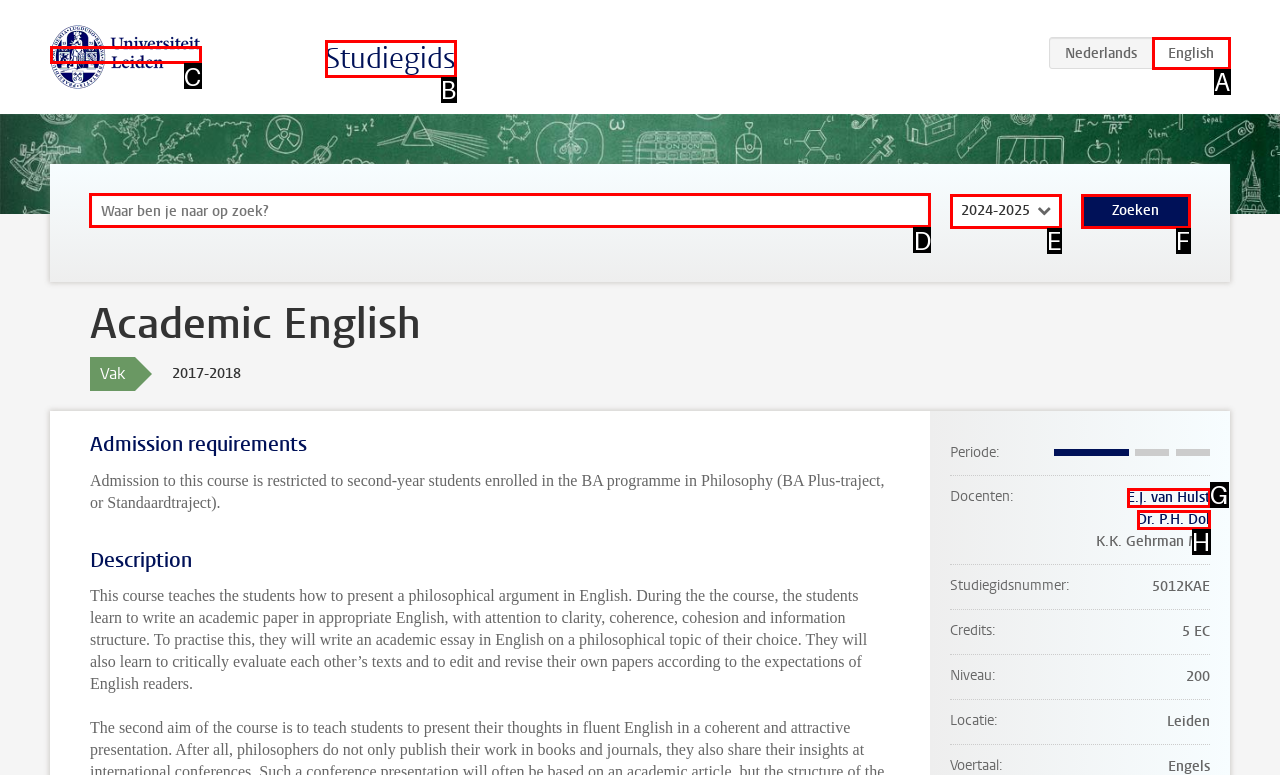Tell me which one HTML element I should click to complete the following task: Search with keywords Answer with the option's letter from the given choices directly.

D